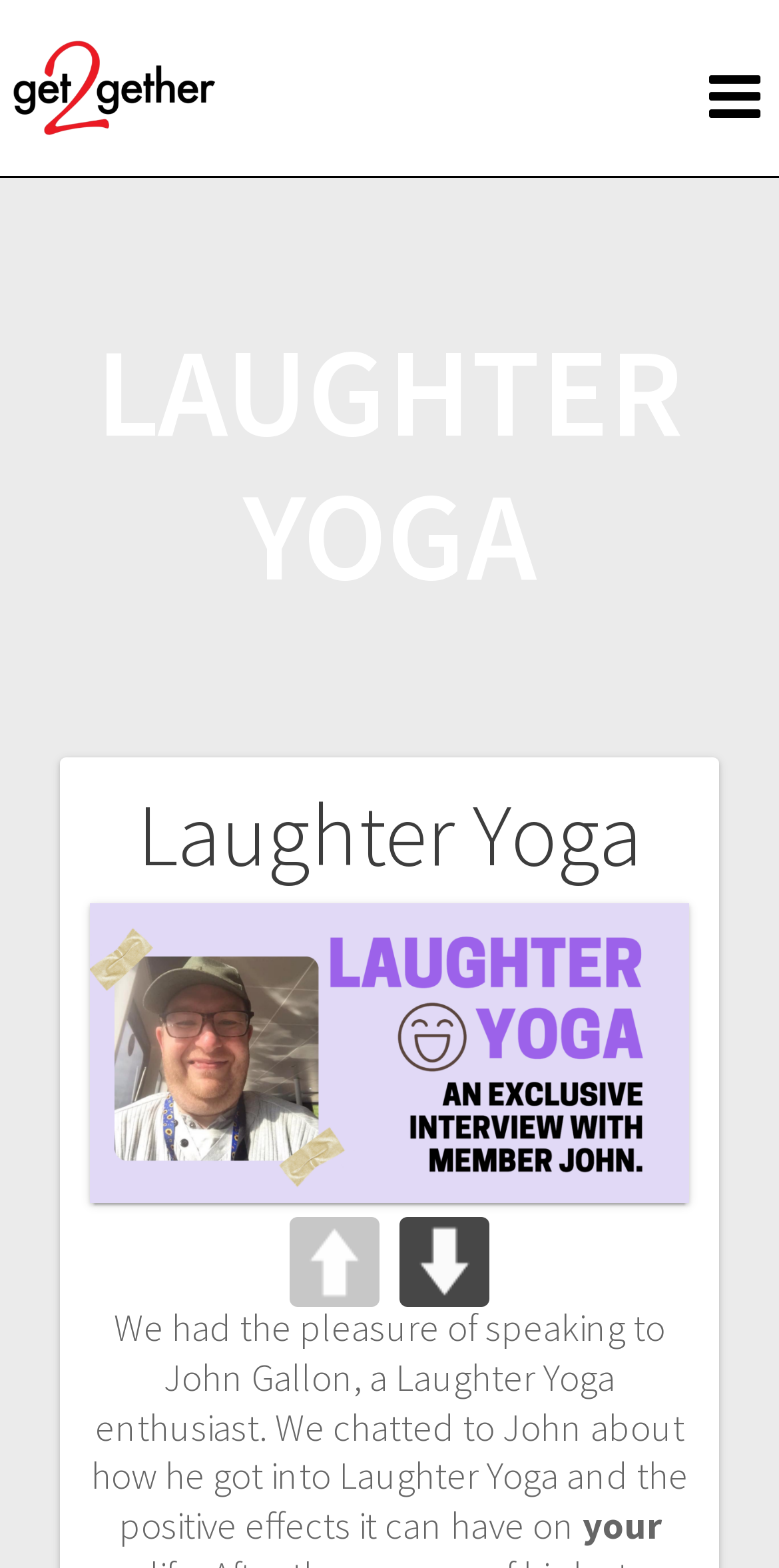Give a concise answer using one word or a phrase to the following question:
What is the topic of the interview?

Laughter Yoga